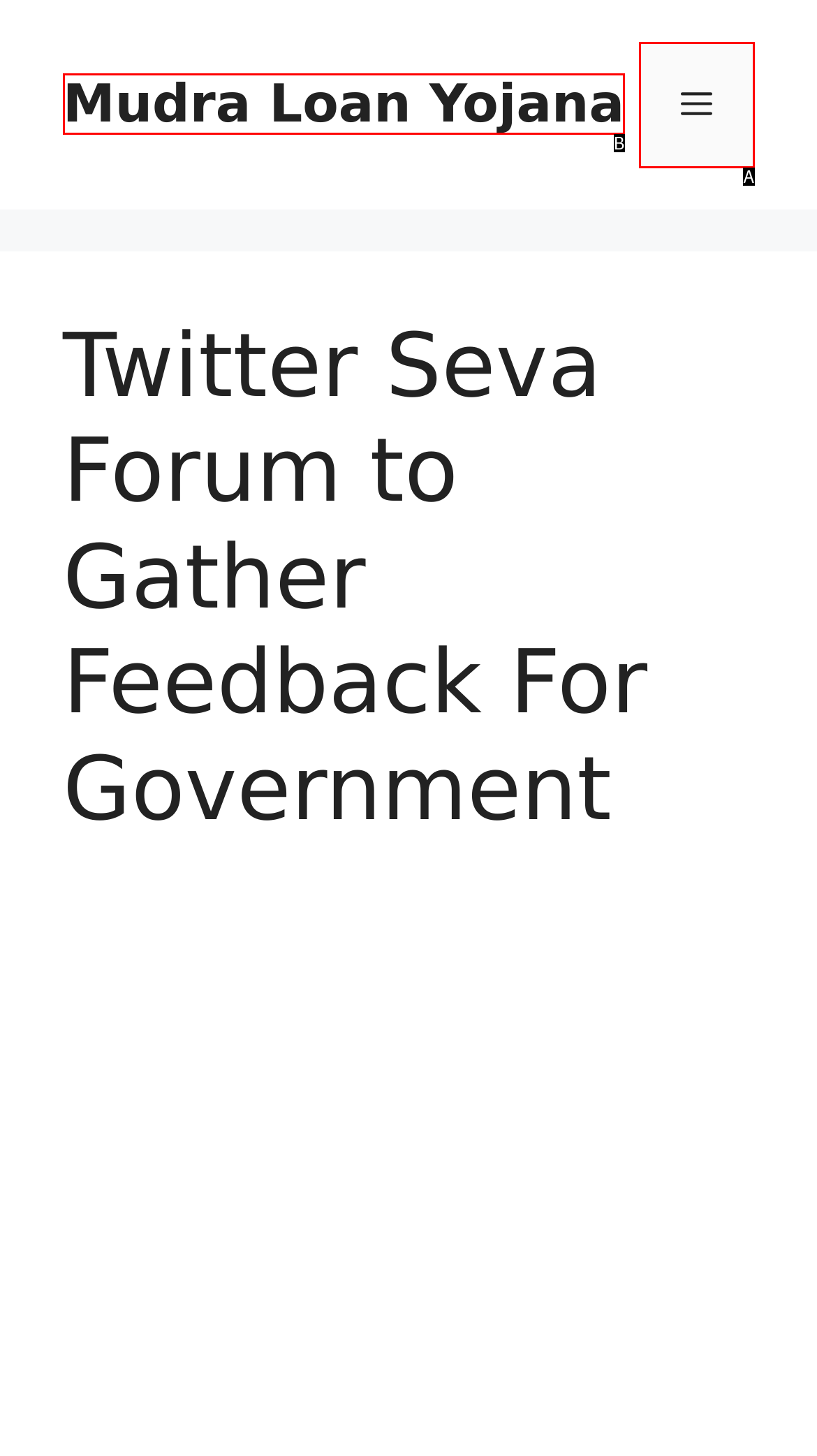Identify which HTML element aligns with the description: Menu
Answer using the letter of the correct choice from the options available.

A